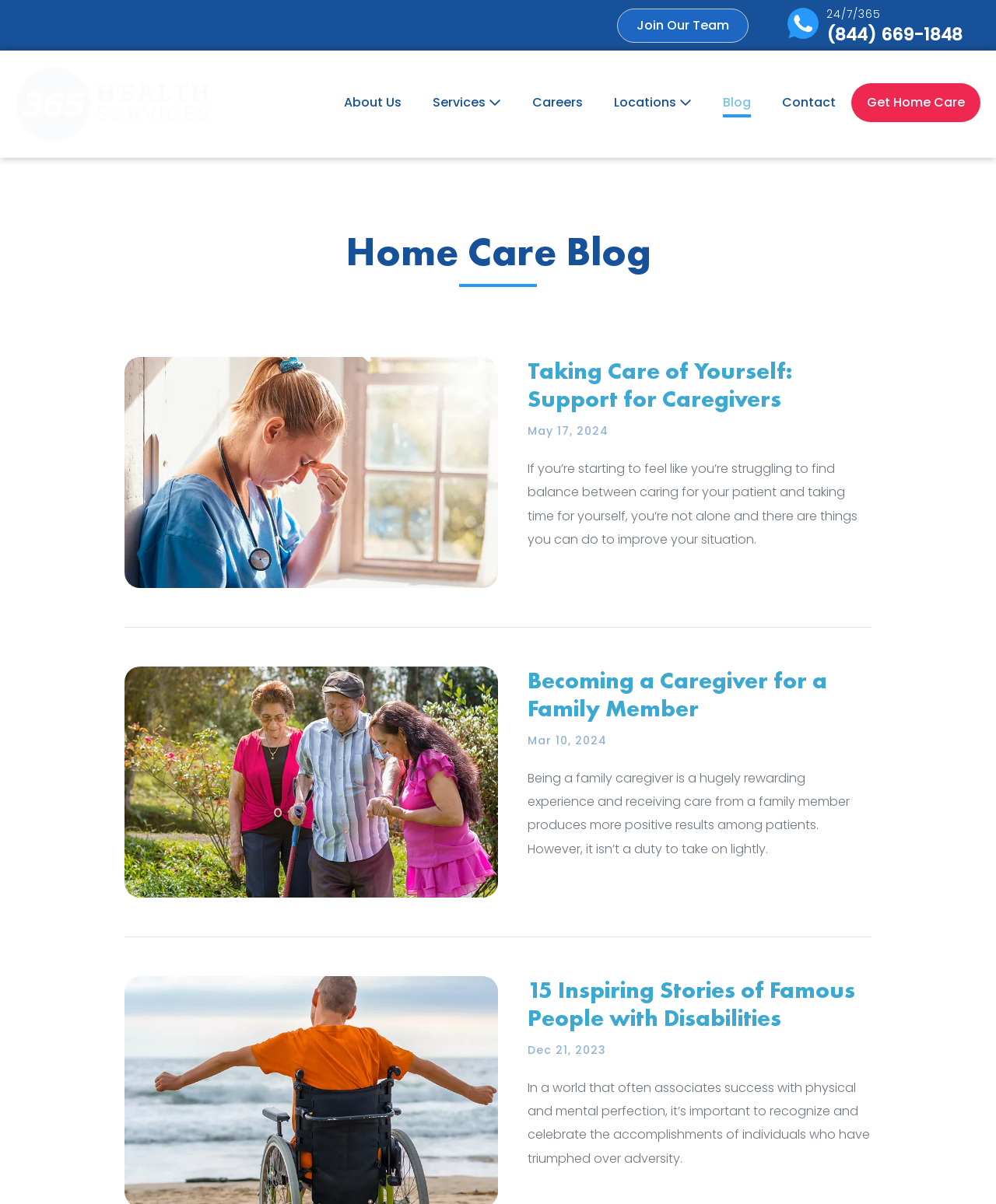Identify the bounding box coordinates of the clickable region required to complete the instruction: "Visit the 'About Us' page". The coordinates should be given as four float numbers within the range of 0 and 1, i.e., [left, top, right, bottom].

[0.33, 0.069, 0.419, 0.104]